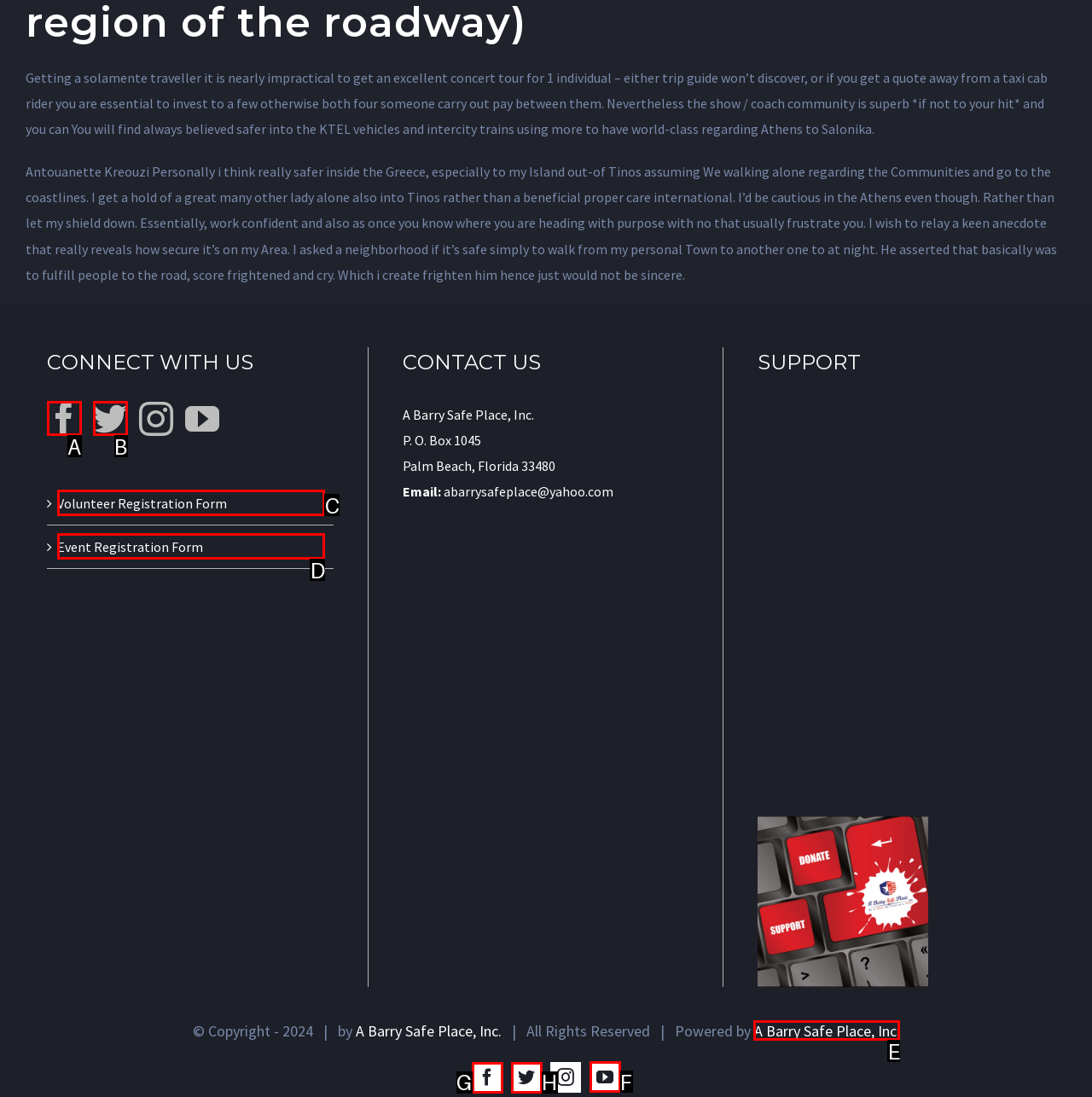Select the appropriate letter to fulfill the given instruction: Click on YouTube
Provide the letter of the correct option directly.

F